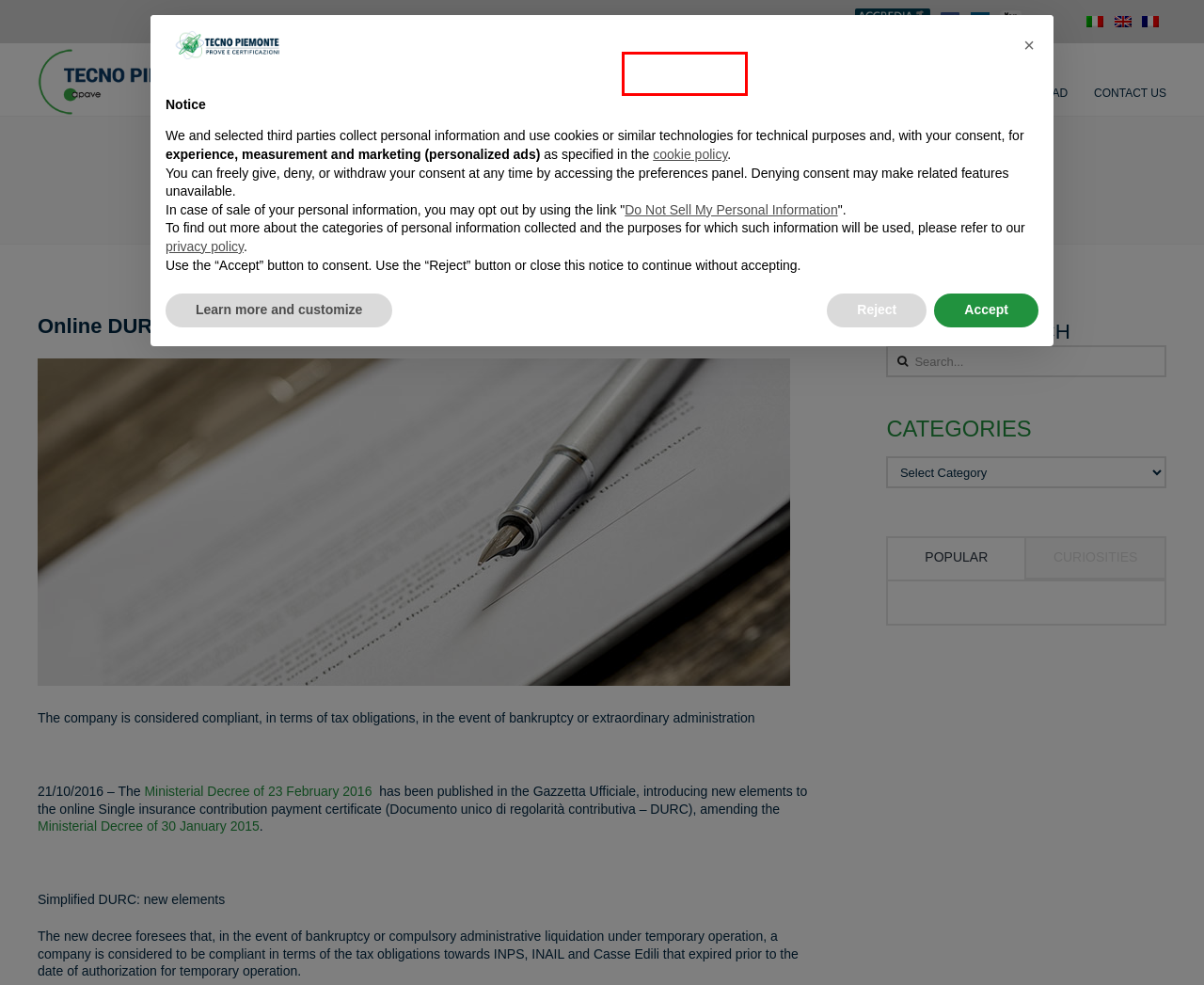Analyze the screenshot of a webpage that features a red rectangle bounding box. Pick the webpage description that best matches the new webpage you would see after clicking on the element within the red bounding box. Here are the candidates:
A. Cookie Policy of tecnopiemonte.com
B. Banche Dati ~ Accredia
  - Laboratori di prova
C. Company - Tecno Piemonte
D. TEST LABORATORY - Tecno Piemonte
E. Inspections - Tecno Piemonte
F. Download - Tecno Piemonte
G. CONTACT US - Tecno Piemonte
H. Certifications - Tecno Piemonte

H